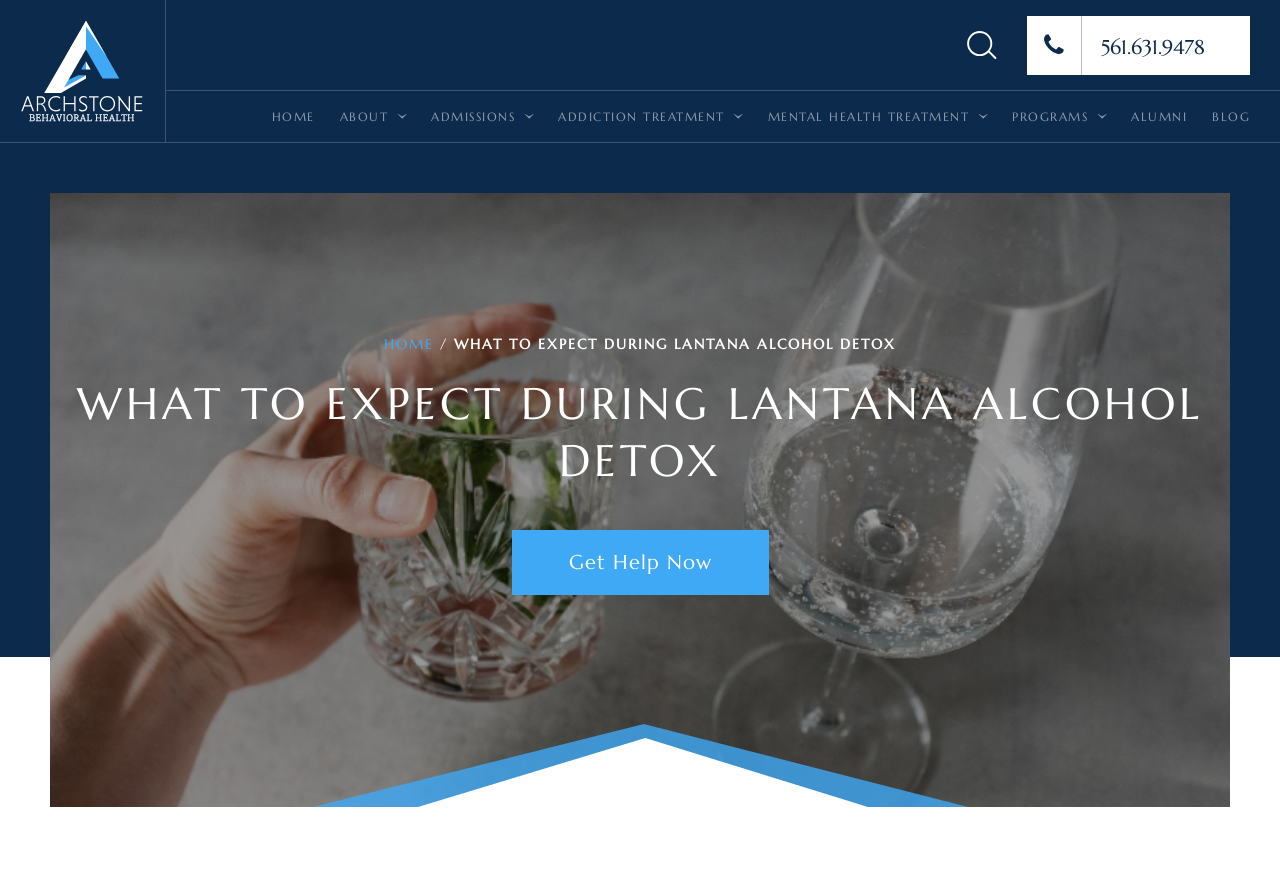From the webpage screenshot, predict the bounding box of the UI element that matches this description: "Programs".

[0.791, 0.099, 0.85, 0.161]